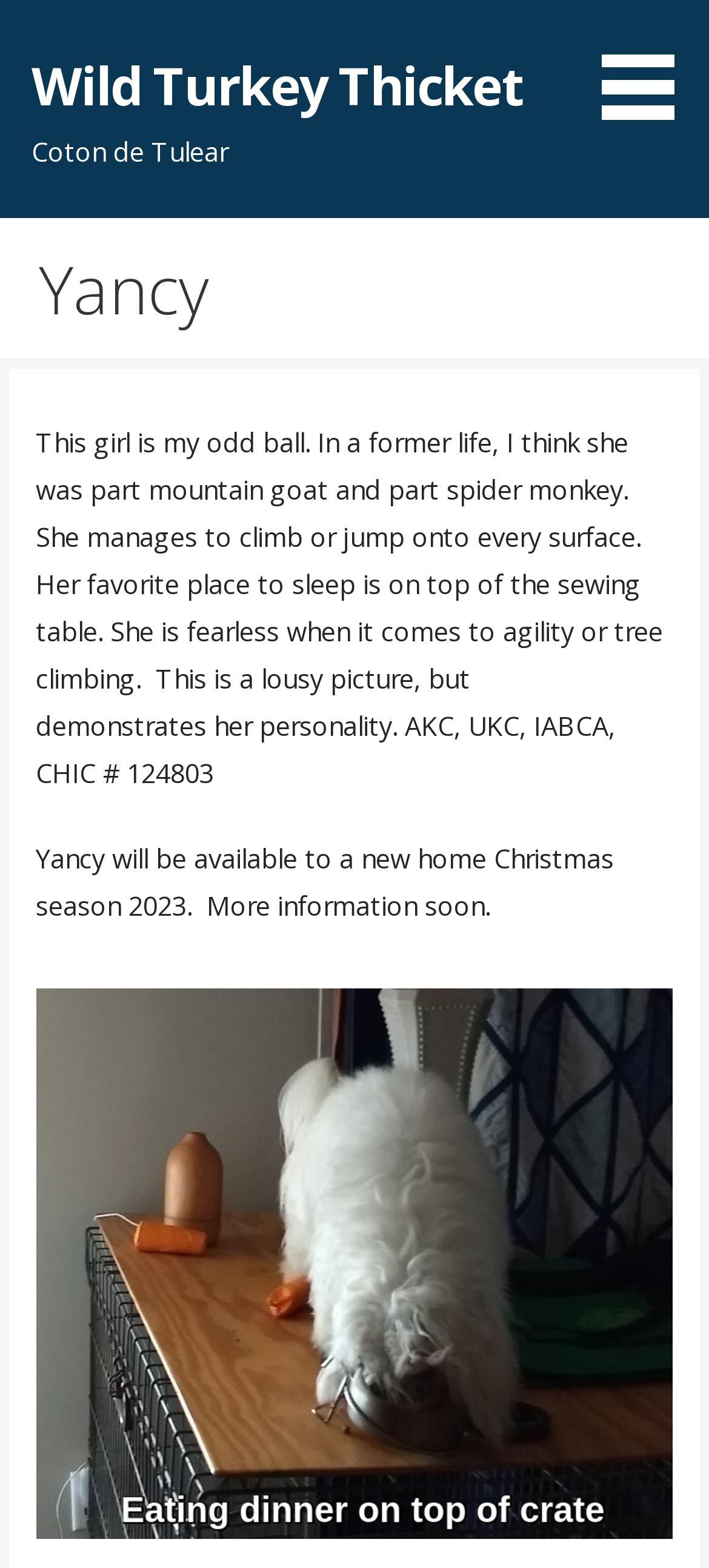Answer the question below in one word or phrase:
What is Yancy's personality like?

Fearless